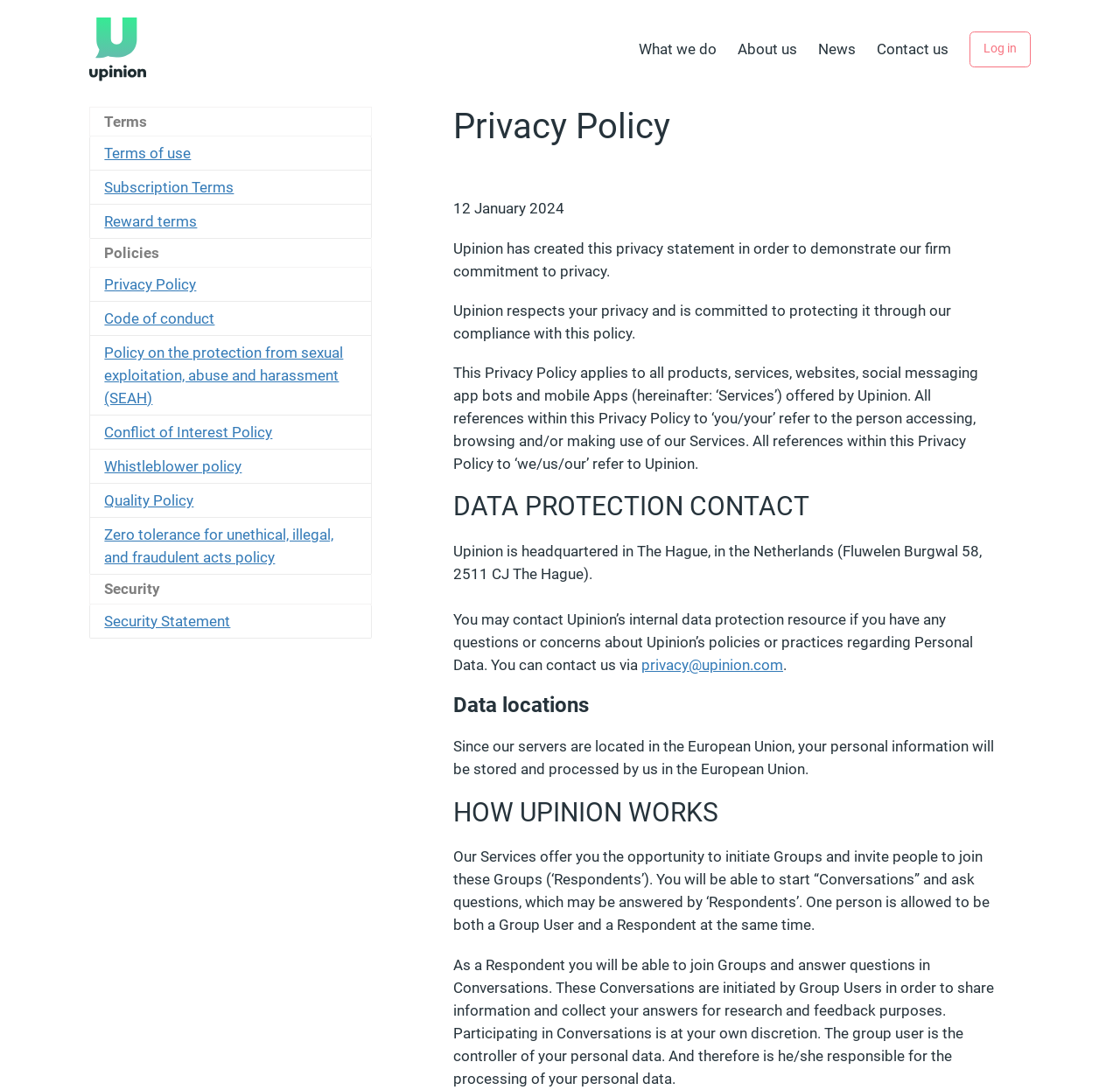Extract the bounding box of the UI element described as: "Conflict of Interest Policy".

[0.093, 0.389, 0.243, 0.405]